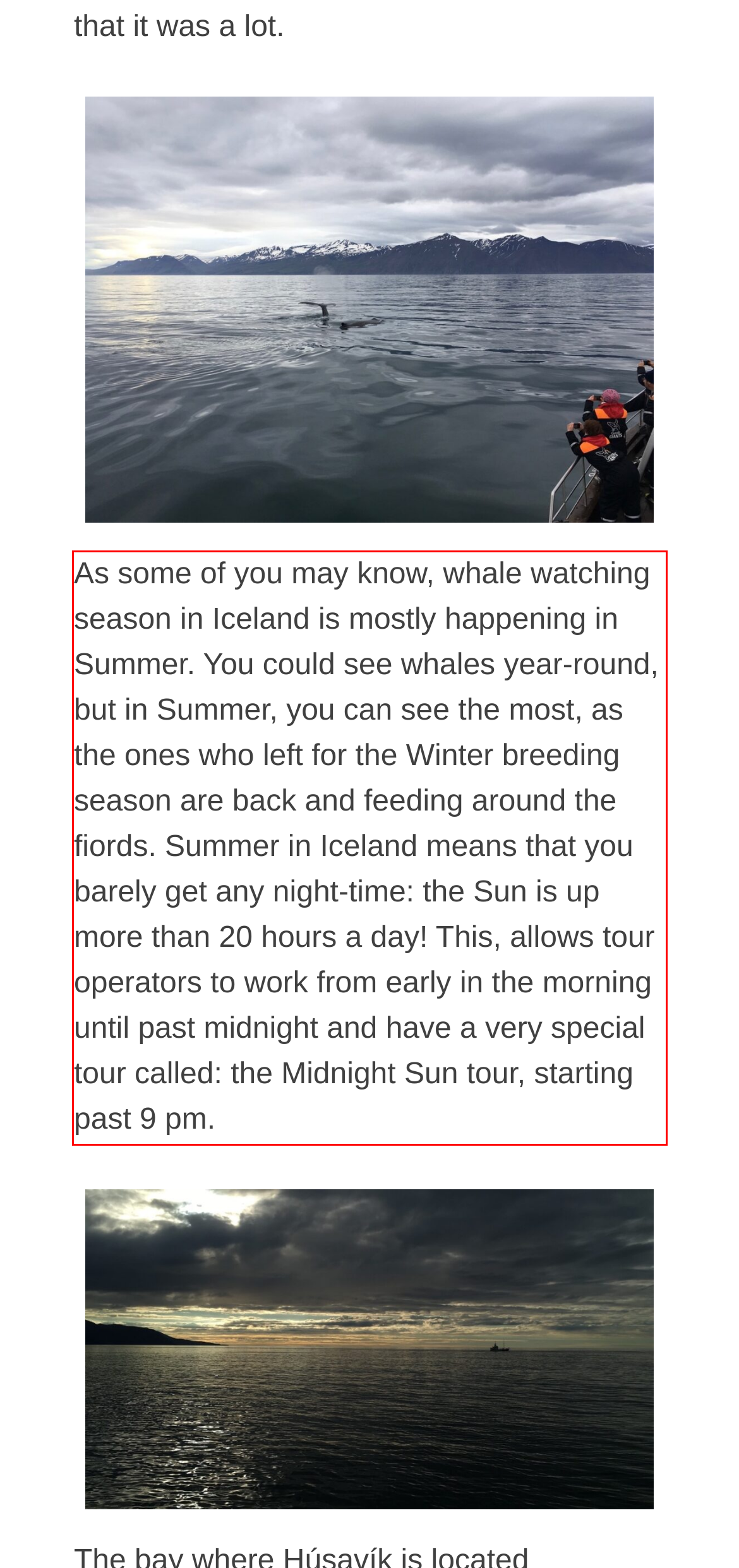Given the screenshot of the webpage, identify the red bounding box, and recognize the text content inside that red bounding box.

As some of you may know, whale watching season in Iceland is mostly happening in Summer. You could see whales year-round, but in Summer, you can see the most, as the ones who left for the Winter breeding season are back and feeding around the fiords. Summer in Iceland means that you barely get any night-time: the Sun is up more than 20 hours a day! This, allows tour operators to work from early in the morning until past midnight and have a very special tour called: the Midnight Sun tour, starting past 9 pm.